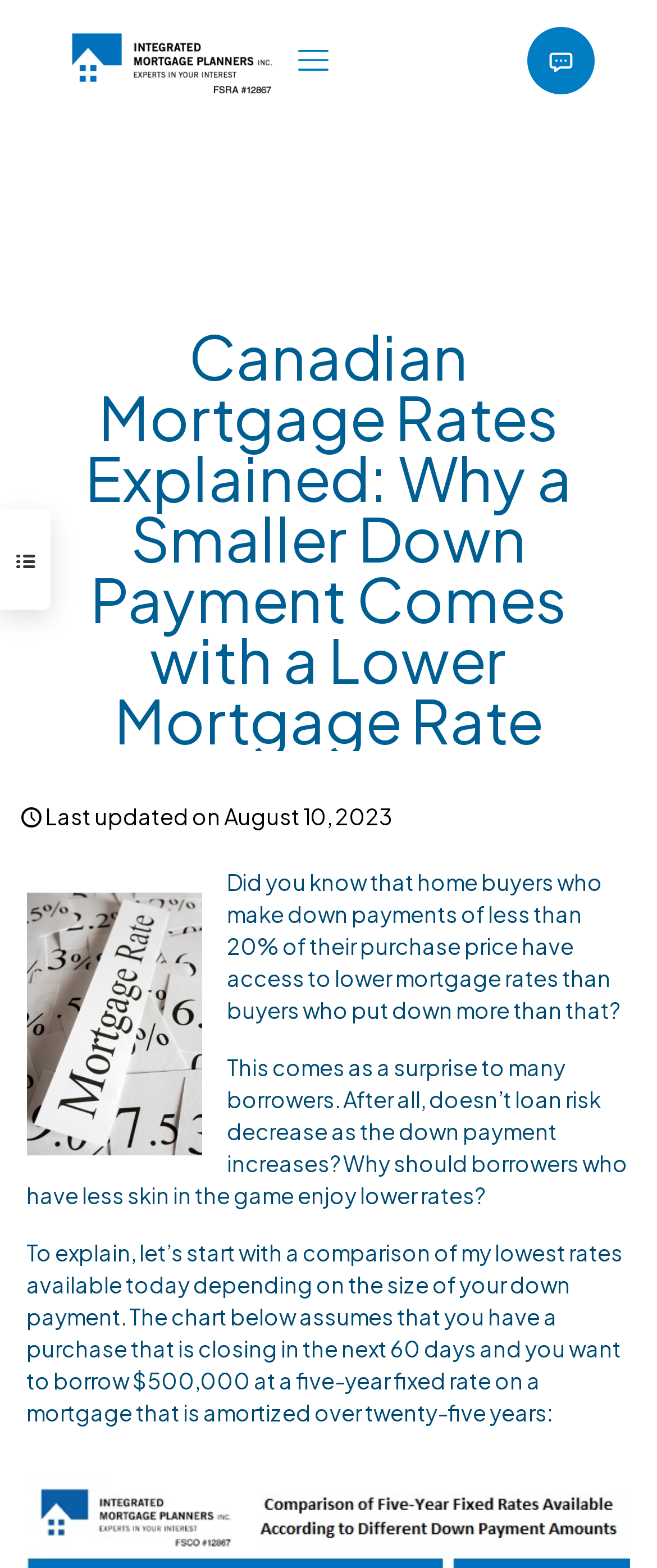Provide the bounding box coordinates for the specified HTML element described in this description: "parent_node: ✕". The coordinates should be four float numbers ranging from 0 to 1, in the format [left, top, right, bottom].

[0.454, 0.028, 0.5, 0.049]